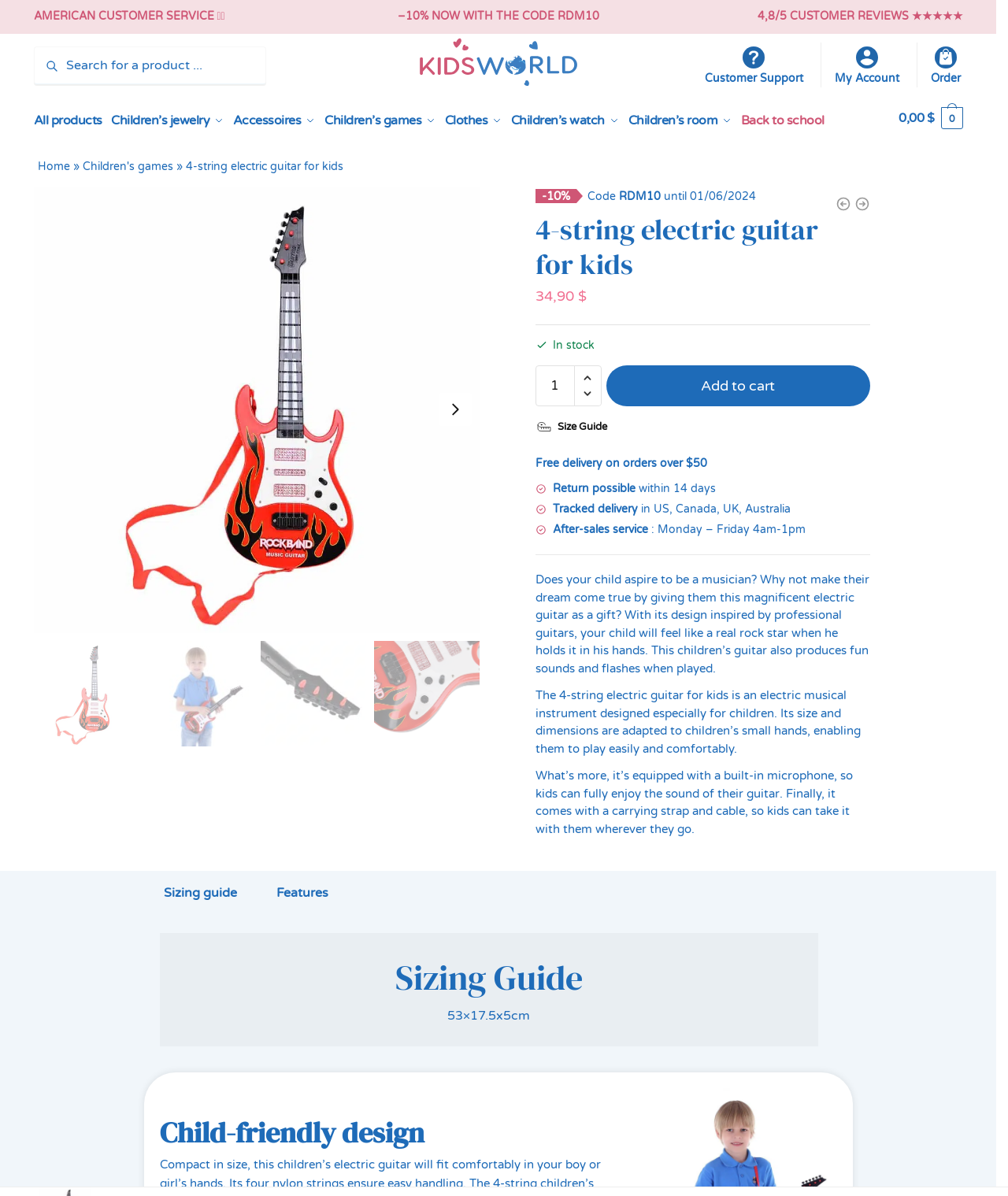Find the bounding box coordinates for the area you need to click to carry out the instruction: "Check product details". The coordinates should be four float numbers between 0 and 1, indicated as [left, top, right, bottom].

[0.033, 0.152, 0.476, 0.524]